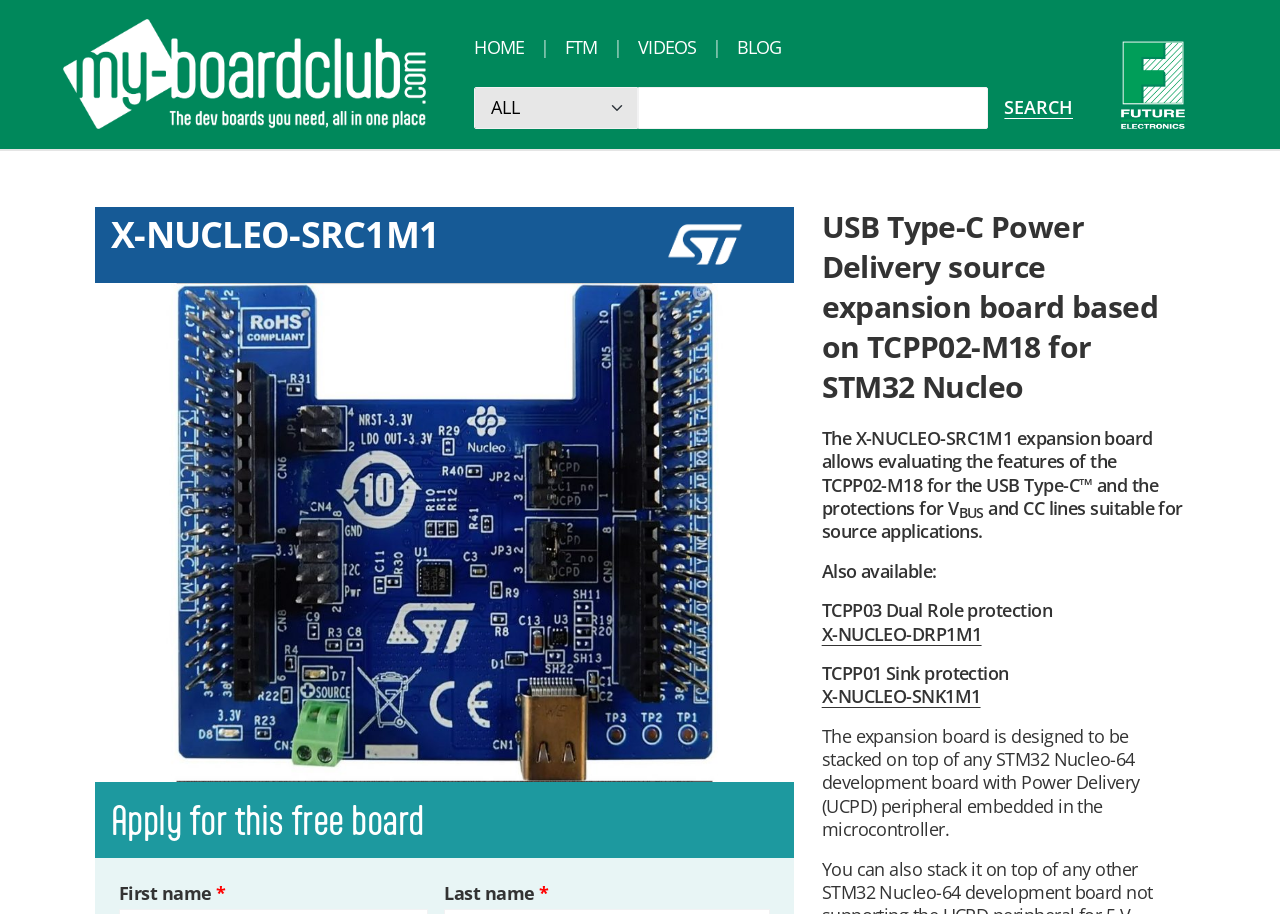Reply to the question below using a single word or brief phrase:
What is the alternative protection option mentioned on the webpage?

TCPP03 Dual Role protection